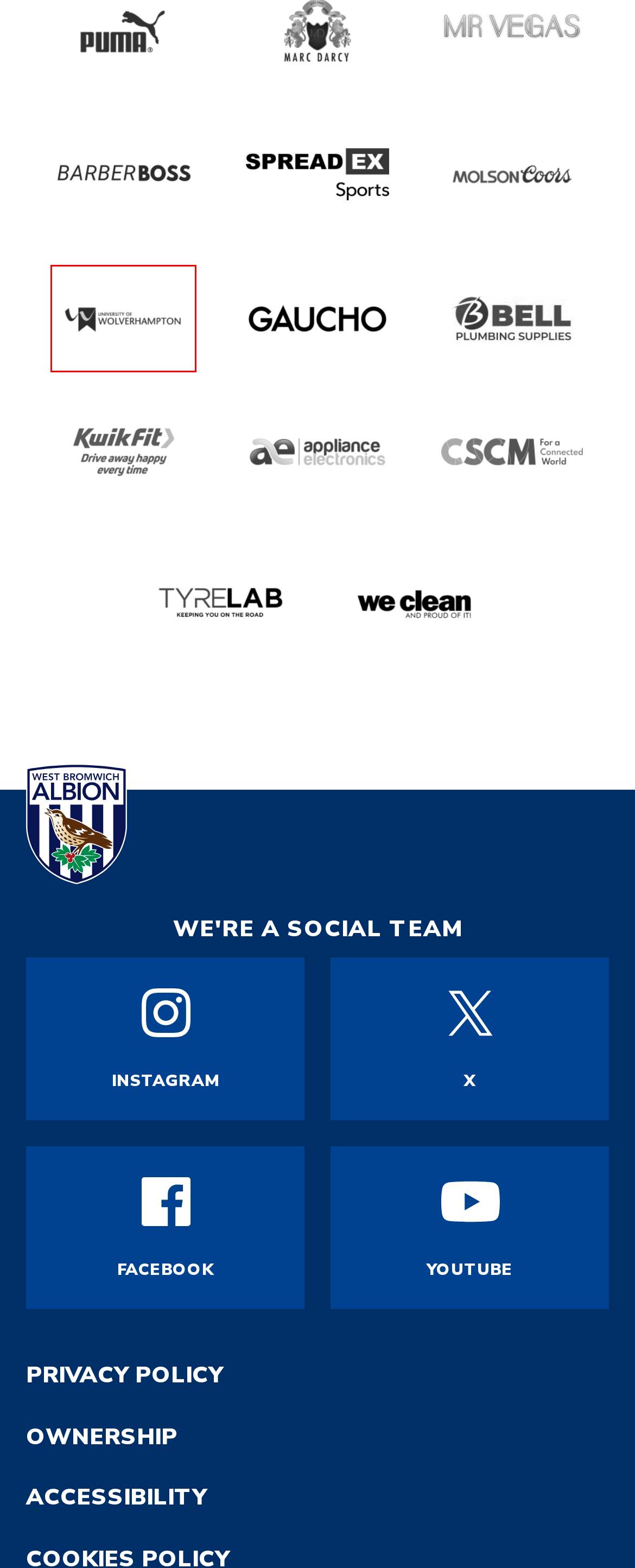You have a screenshot of a webpage where a red bounding box highlights a specific UI element. Identify the description that best matches the resulting webpage after the highlighted element is clicked. The choices are:
A. Appliance Electronics
B. Home | Molson Coors
C. Commercial Contract Cleaning - We Clean Birmingham
D. Gaucho | Argentinian Steak Restaurant | Premium Steak & Wine
E. www.kwik-fit.com
F. University of Wolverhampton - University of Wolverhampton
G. BarberBoss - The UK's Top Grooming Brand
H. CSCM – For a connected world

F